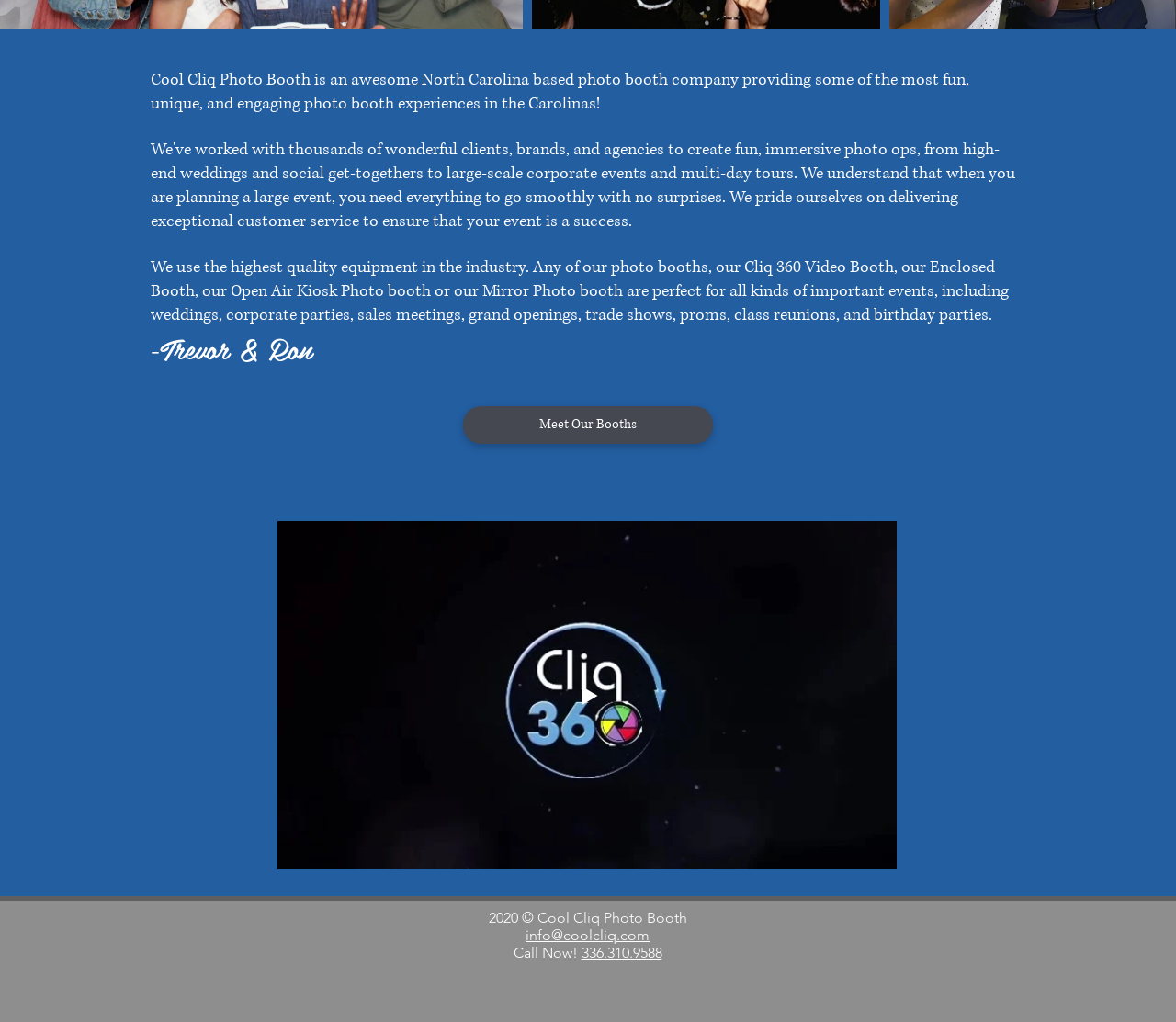Using floating point numbers between 0 and 1, provide the bounding box coordinates in the format (top-left x, top-left y, bottom-right x, bottom-right y). Locate the UI element described here: Meet Our Booths

[0.394, 0.397, 0.606, 0.434]